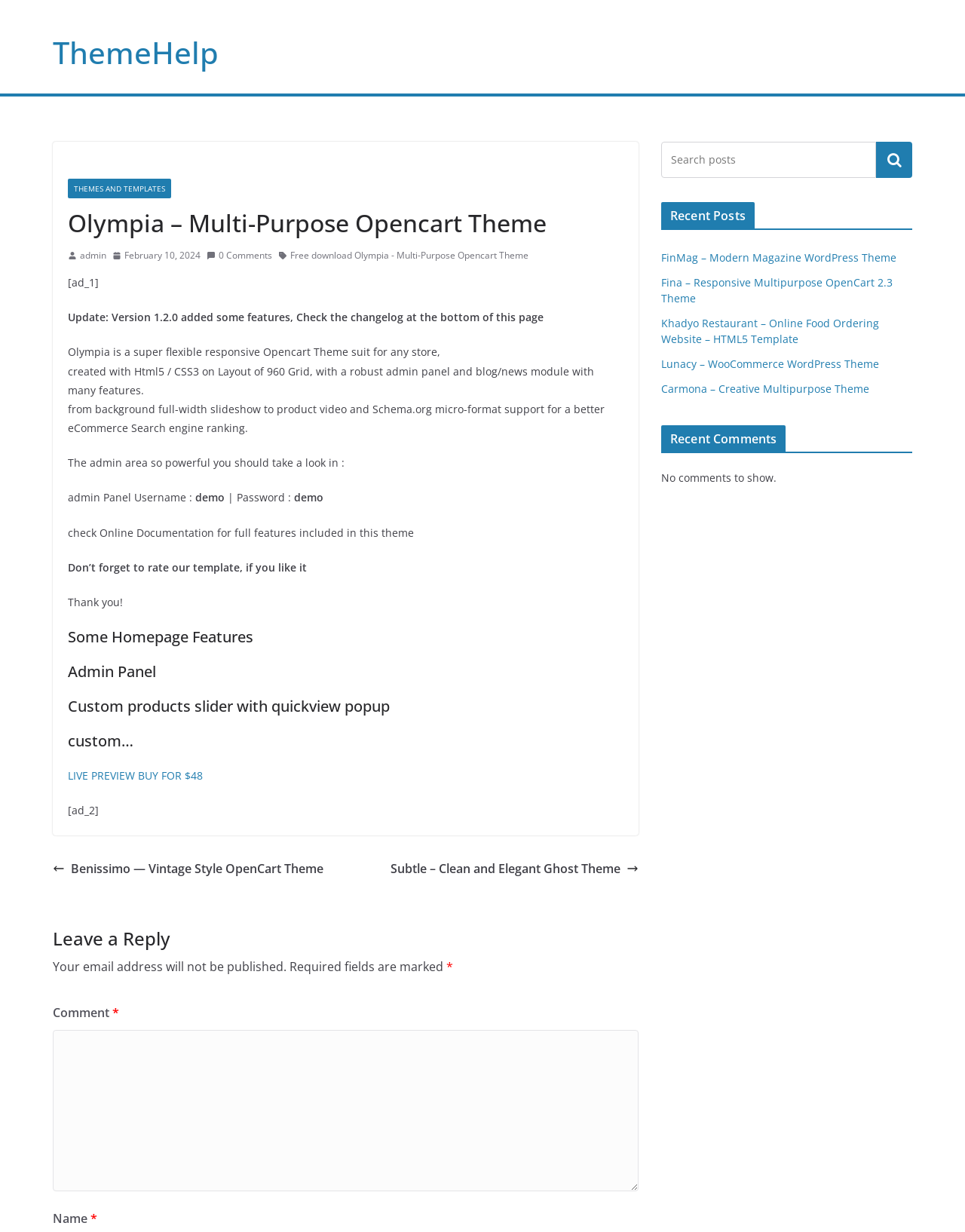Provide the bounding box coordinates of the section that needs to be clicked to accomplish the following instruction: "Download the Olympia - Multi-Purpose Opencart Theme."

[0.301, 0.201, 0.548, 0.214]